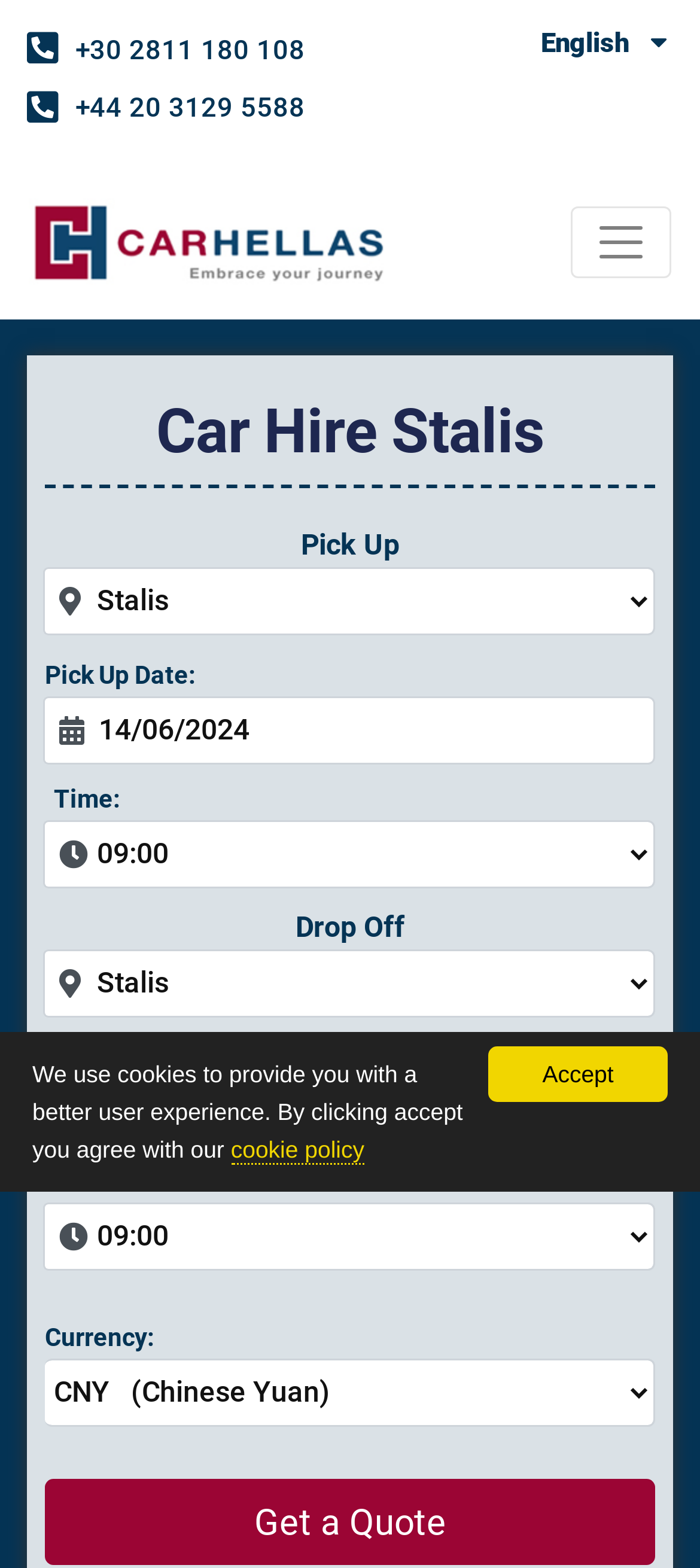Please predict the bounding box coordinates of the element's region where a click is necessary to complete the following instruction: "Click the phone number link". The coordinates should be represented by four float numbers between 0 and 1, i.e., [left, top, right, bottom].

[0.038, 0.019, 0.65, 0.045]